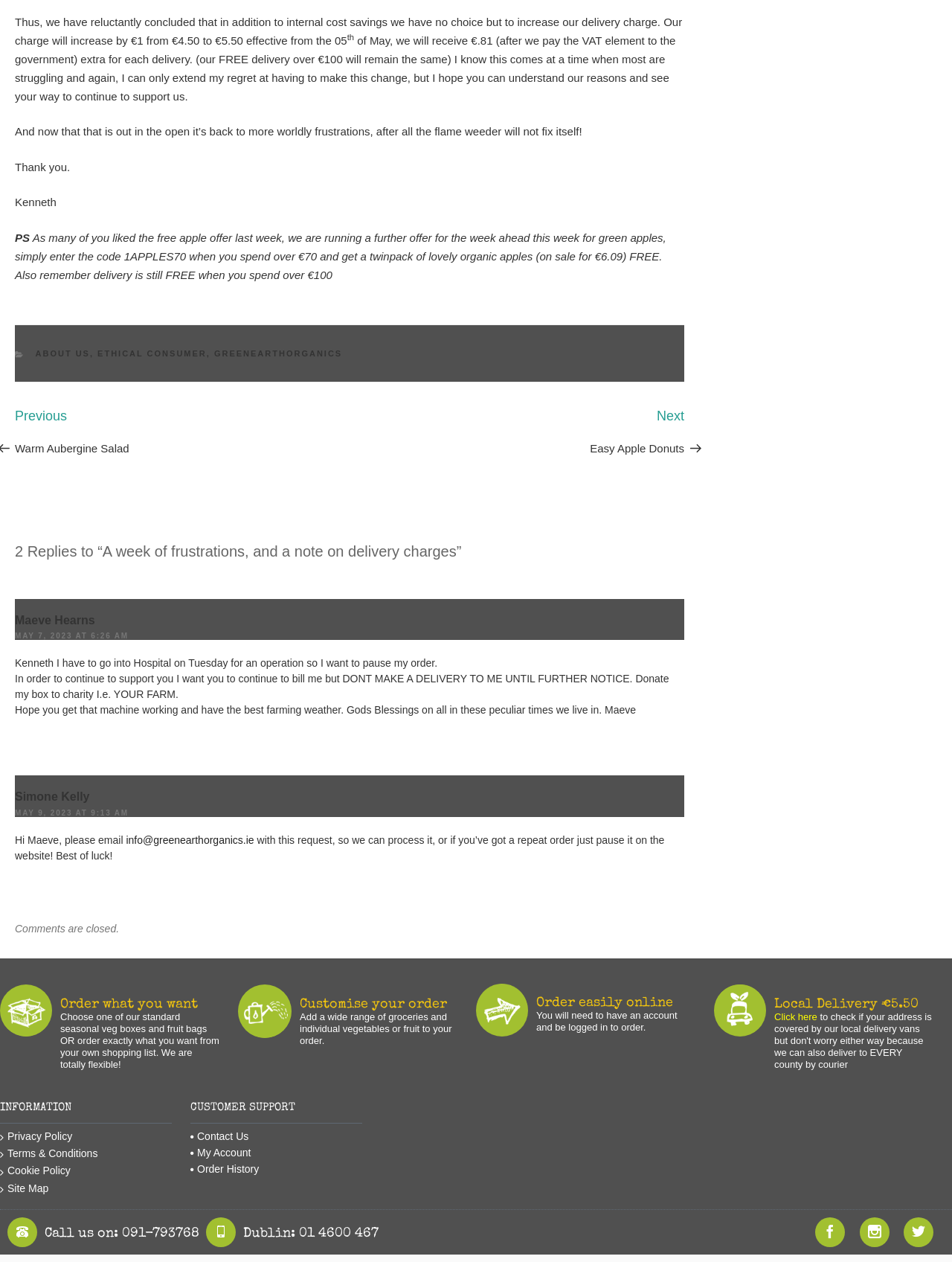What is the purpose of the website?
Using the screenshot, give a one-word or short phrase answer.

Online shopping for organic produce